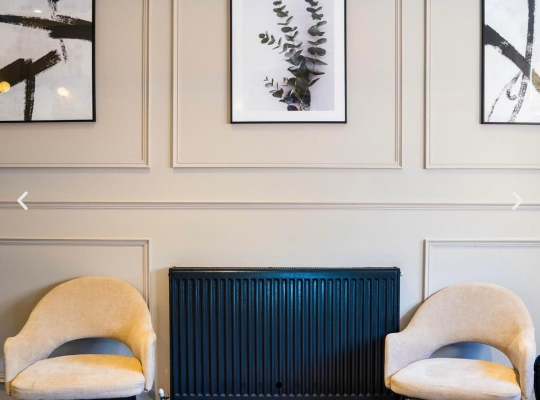Explain the details of the image you are viewing.

The image showcases a serene corner of the Coventry Road Dental practice, providing a warm and inviting atmosphere for patients. Two elegantly designed armchairs with soft, beige upholstery are positioned symmetrically on either side of a sleek, black radiator, adding a modern touch to the space. Above, two framed artworks featuring abstract designs and botanical elements enhance the aesthetic appeal and create a calming environment. The muted wall color complements the overall decor, ensuring that the waiting area feels both comfortable and stylish, reflecting the practice's commitment to a welcoming experience for visitors.